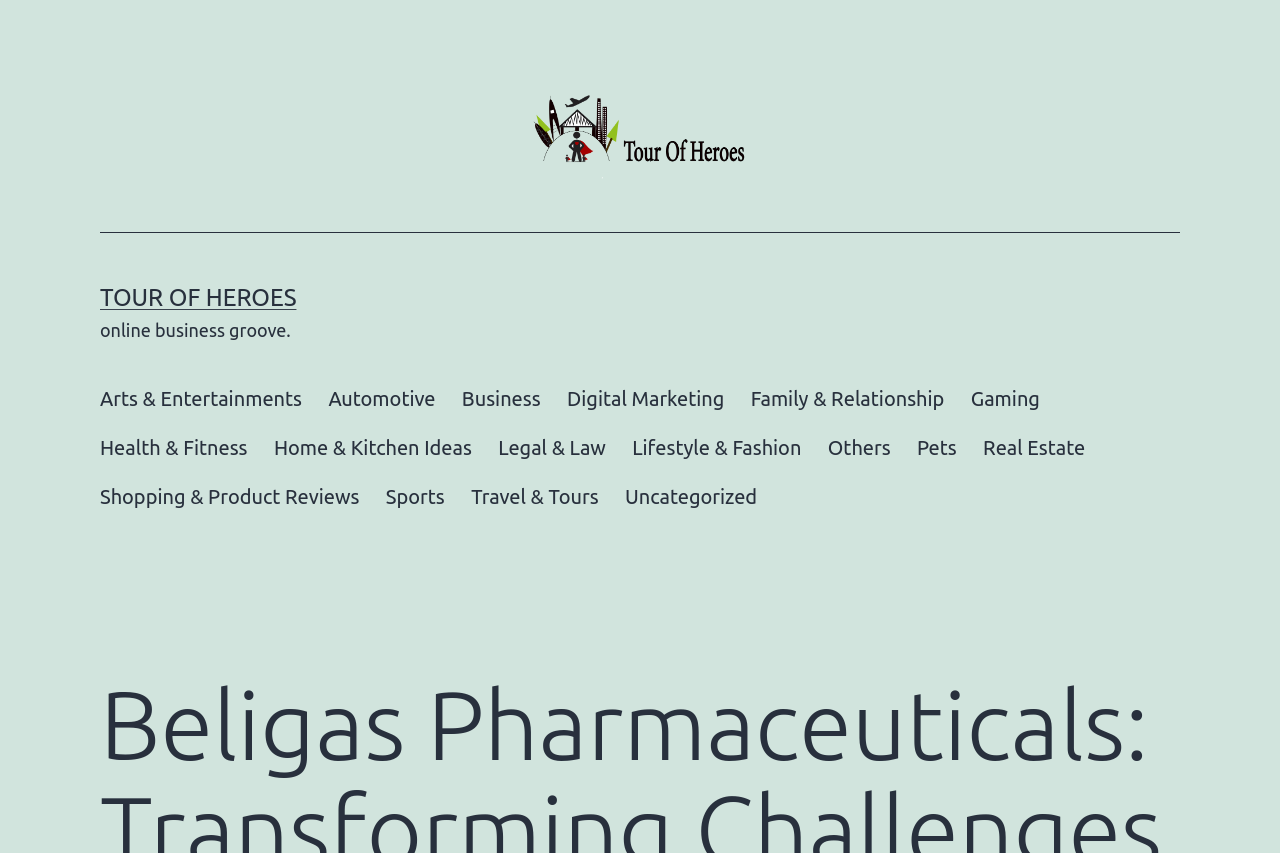Find the bounding box coordinates of the area that needs to be clicked in order to achieve the following instruction: "go to Travel & Tours". The coordinates should be specified as four float numbers between 0 and 1, i.e., [left, top, right, bottom].

[0.358, 0.553, 0.478, 0.611]